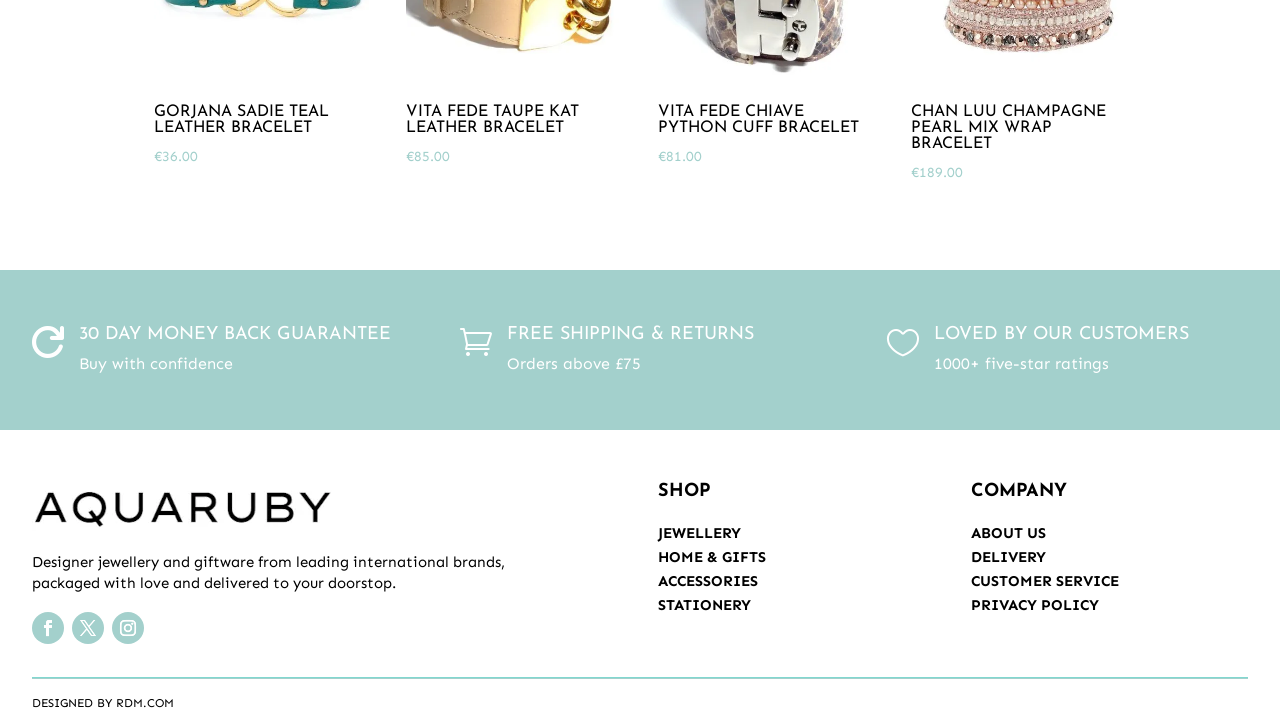Bounding box coordinates are to be given in the format (top-left x, top-left y, bottom-right x, bottom-right y). All values must be floating point numbers between 0 and 1. Provide the bounding box coordinate for the UI element described as: CUSTOMER SERVICE

[0.759, 0.786, 0.874, 0.811]